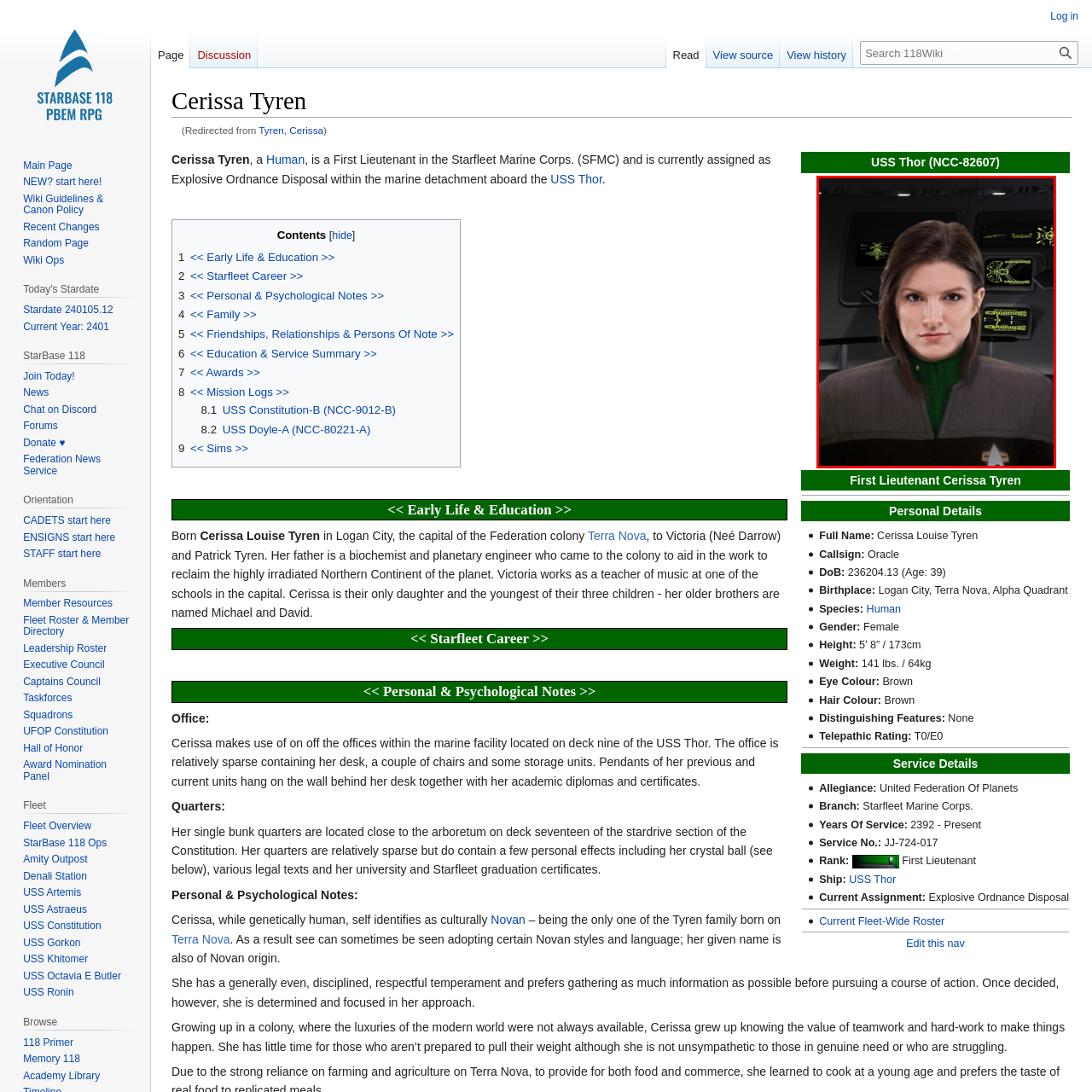What is the color of Cerissa's undershirt?
Observe the image inside the red bounding box and give a concise answer using a single word or phrase.

Green